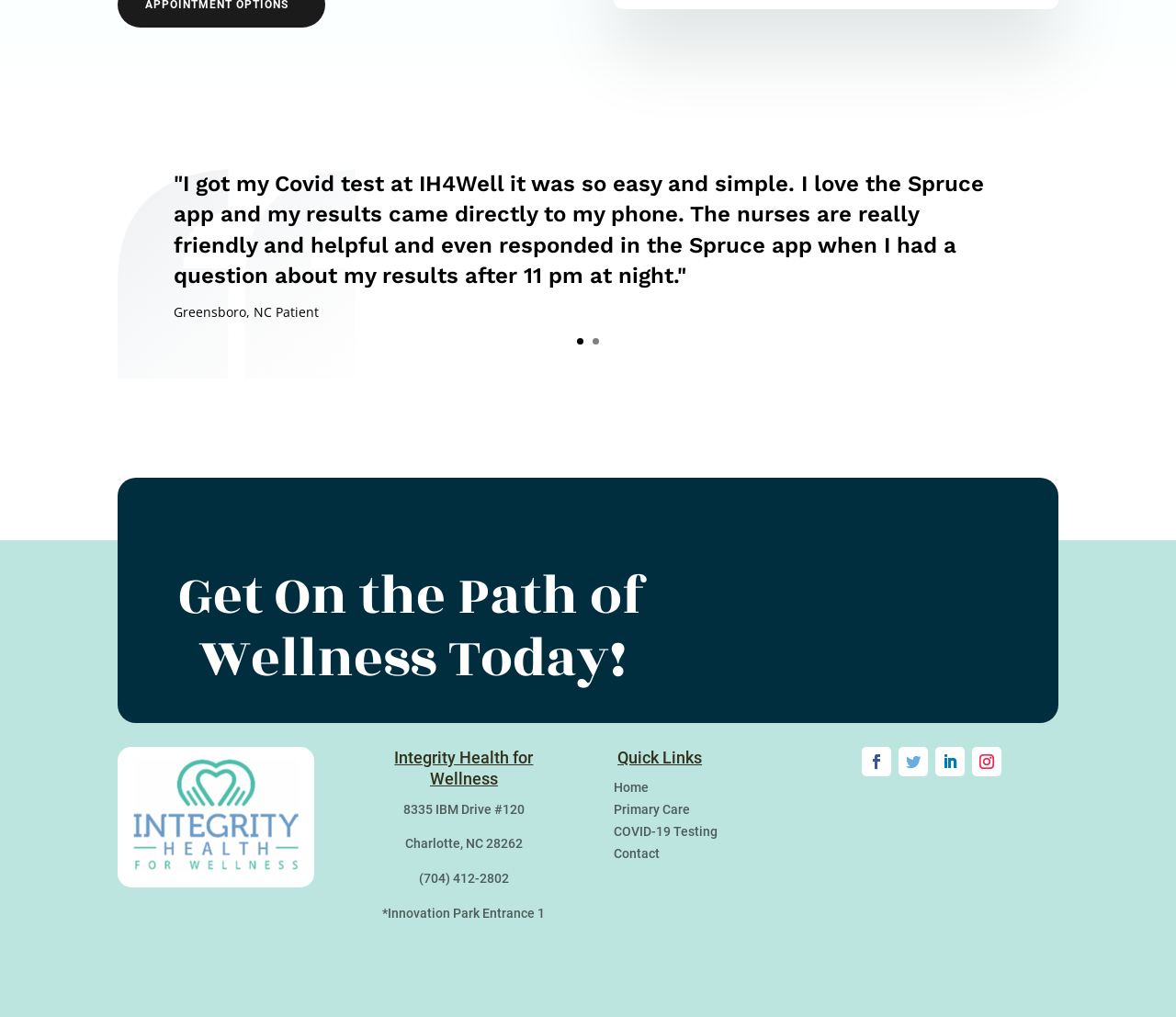Locate the coordinates of the bounding box for the clickable region that fulfills this instruction: "Read the patient testimonial".

[0.148, 0.166, 0.852, 0.296]